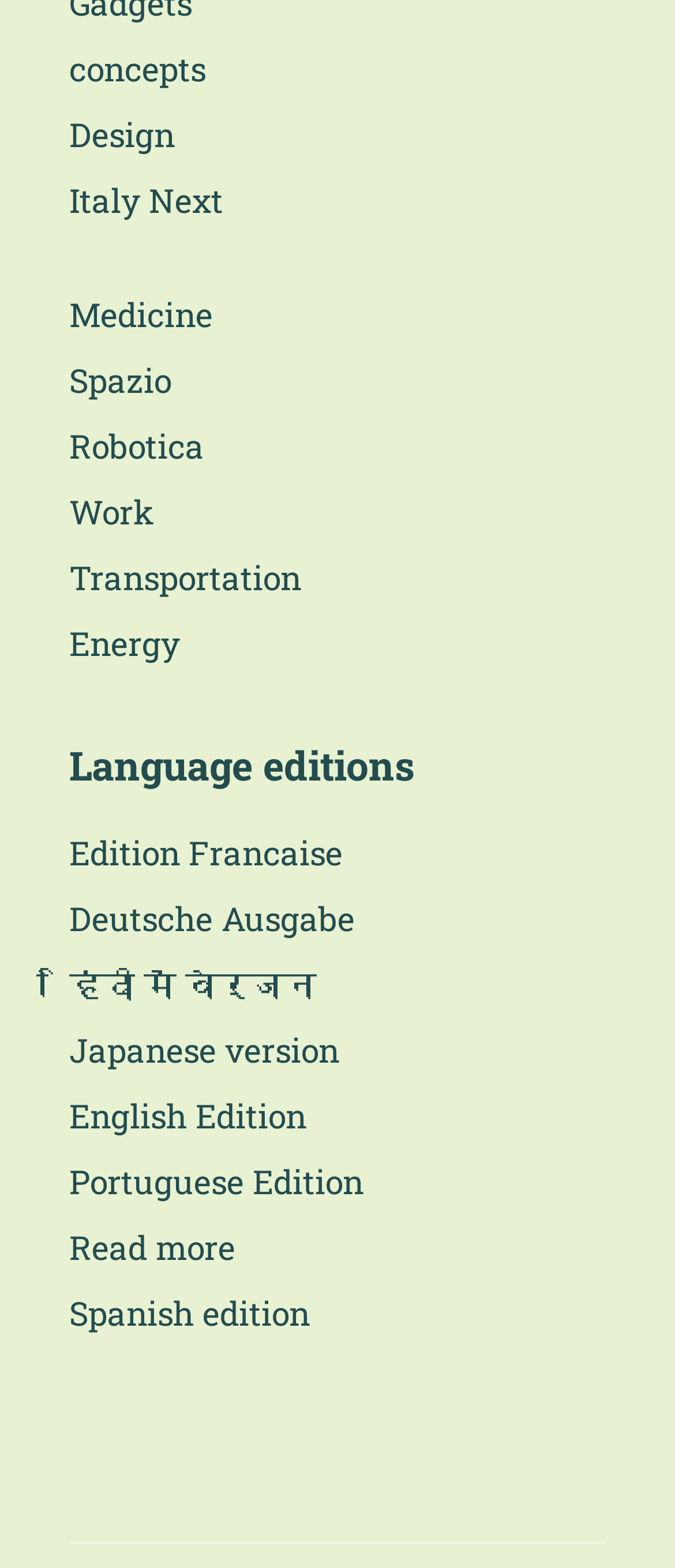Show the bounding box coordinates of the region that should be clicked to follow the instruction: "Explore the topic of nicotine."

None